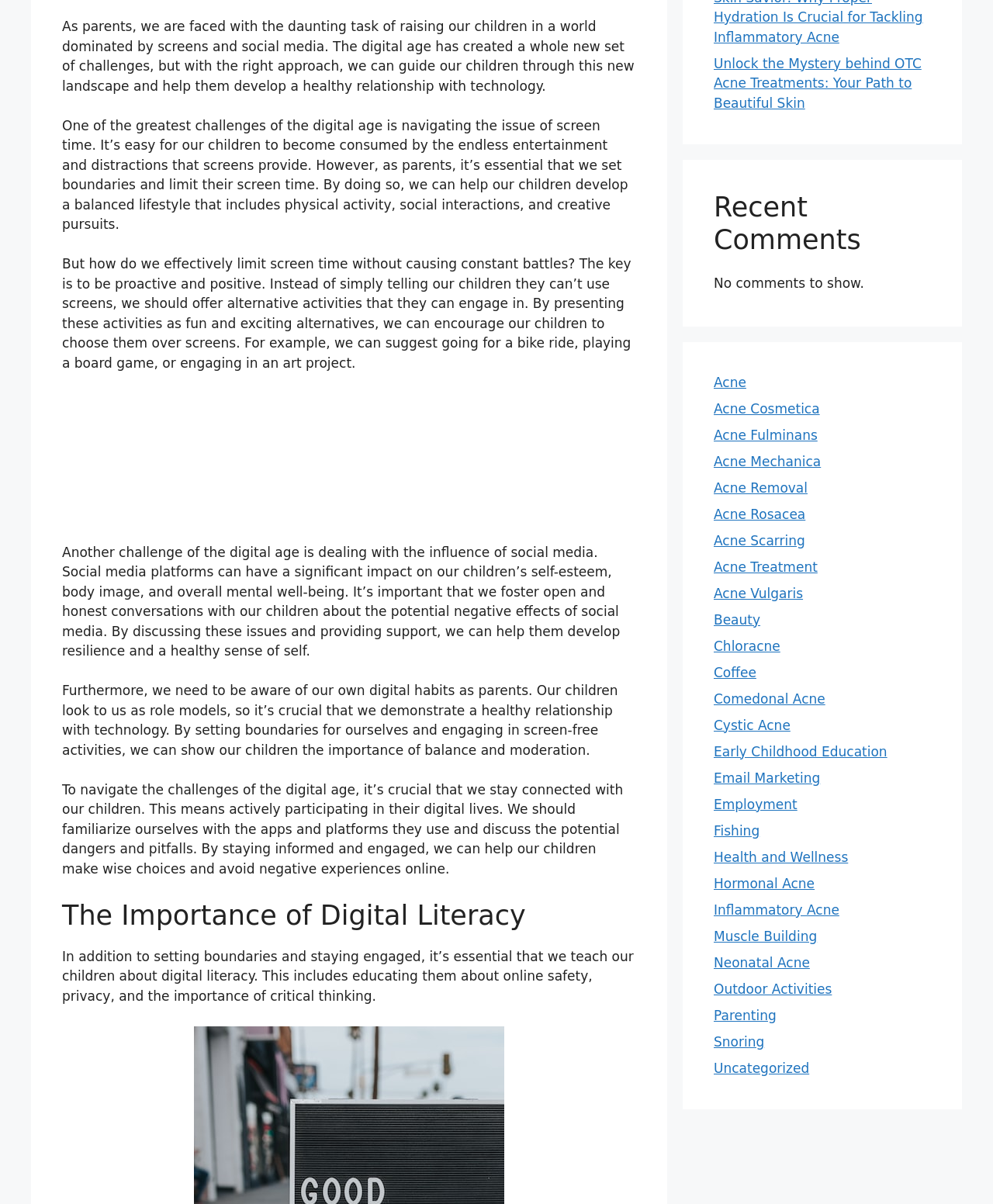Determine the bounding box coordinates for the UI element described. Format the coordinates as (top-left x, top-left y, bottom-right x, bottom-right y) and ensure all values are between 0 and 1. Element description: Health and Wellness

[0.719, 0.705, 0.854, 0.718]